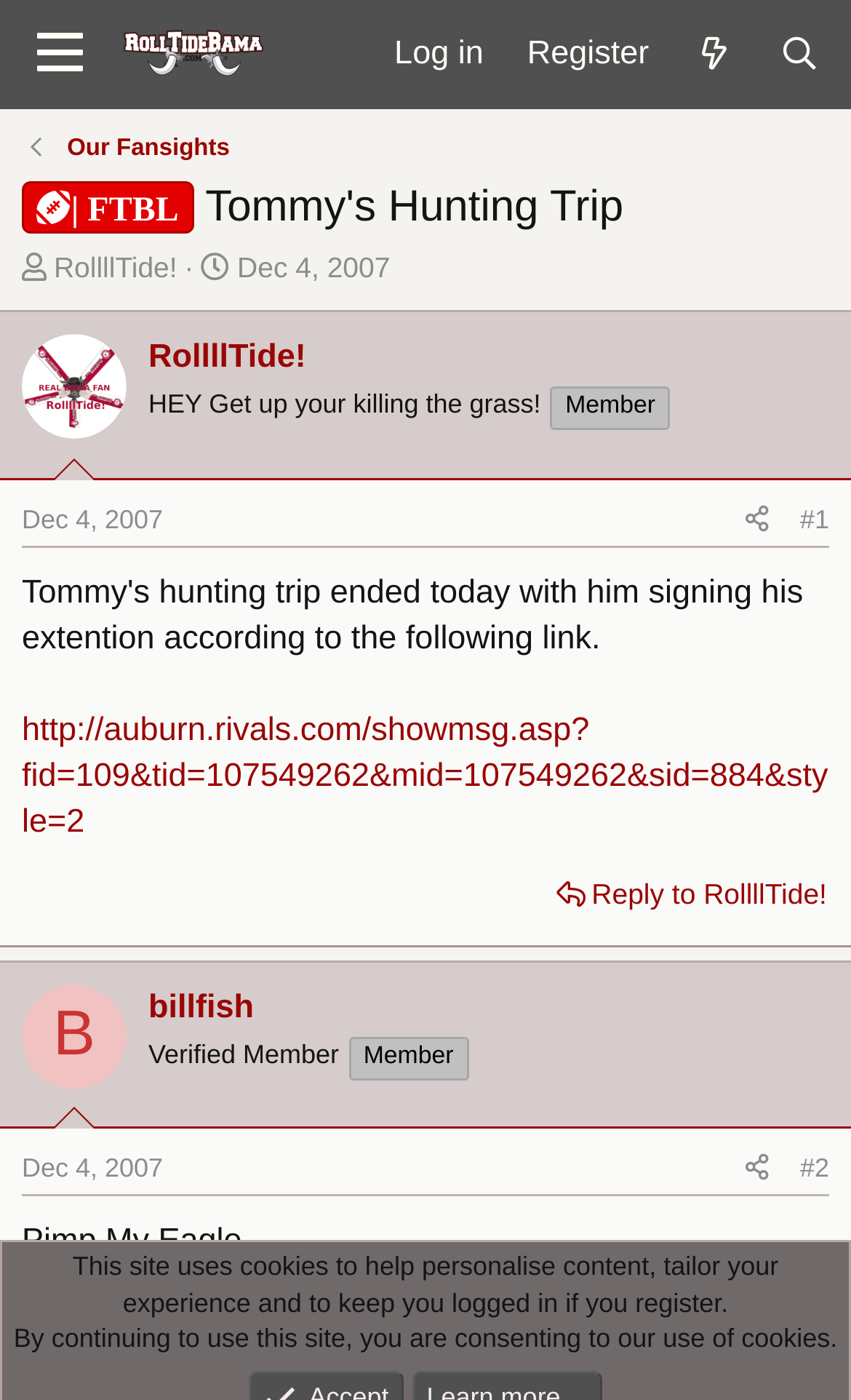Please specify the bounding box coordinates of the area that should be clicked to accomplish the following instruction: "Click on the 'RollllTide!' link". The coordinates should consist of four float numbers between 0 and 1, i.e., [left, top, right, bottom].

[0.063, 0.179, 0.208, 0.203]